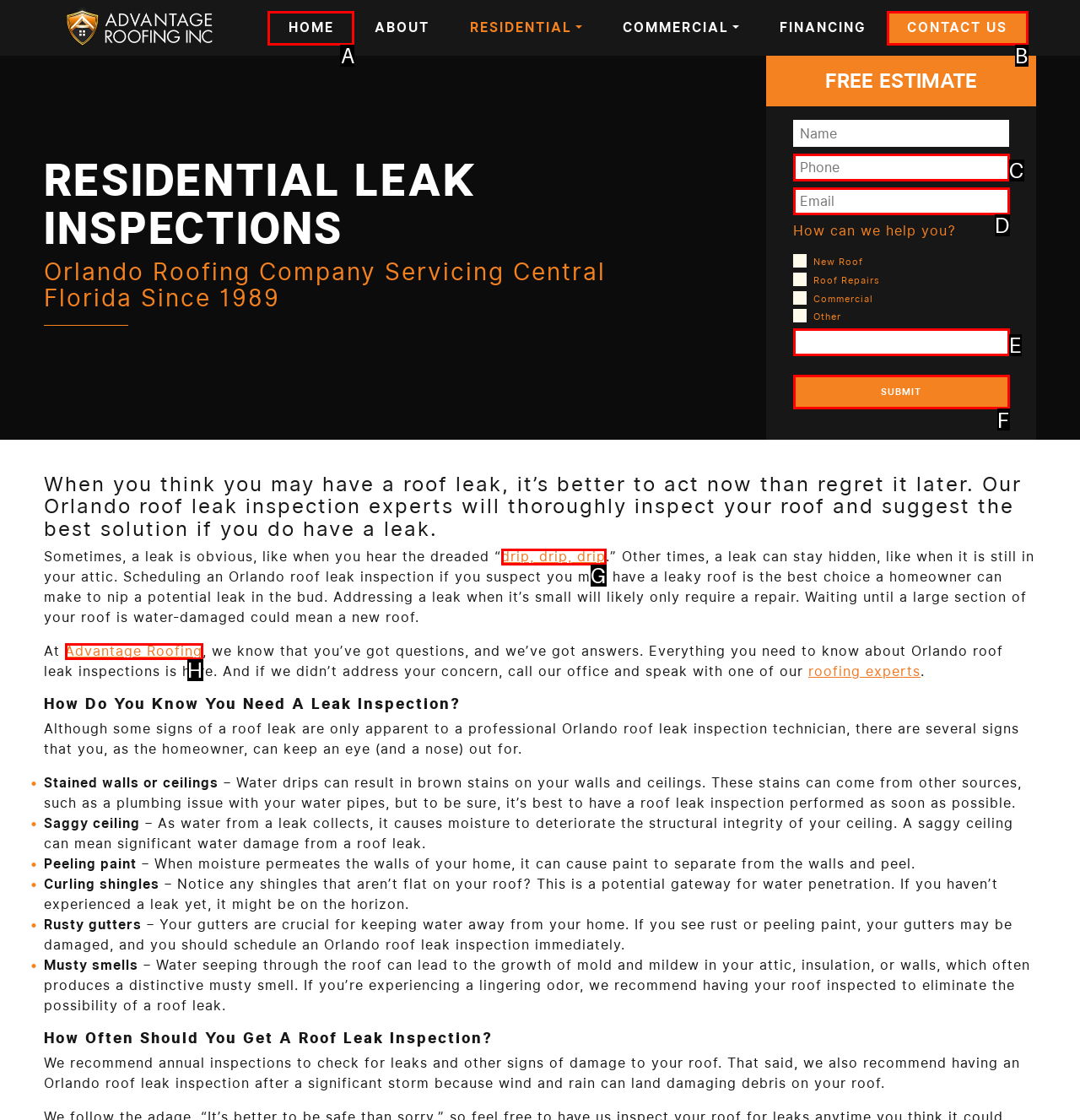Identify the HTML element that best fits the description: drip, drip, drip. Respond with the letter of the corresponding element.

G